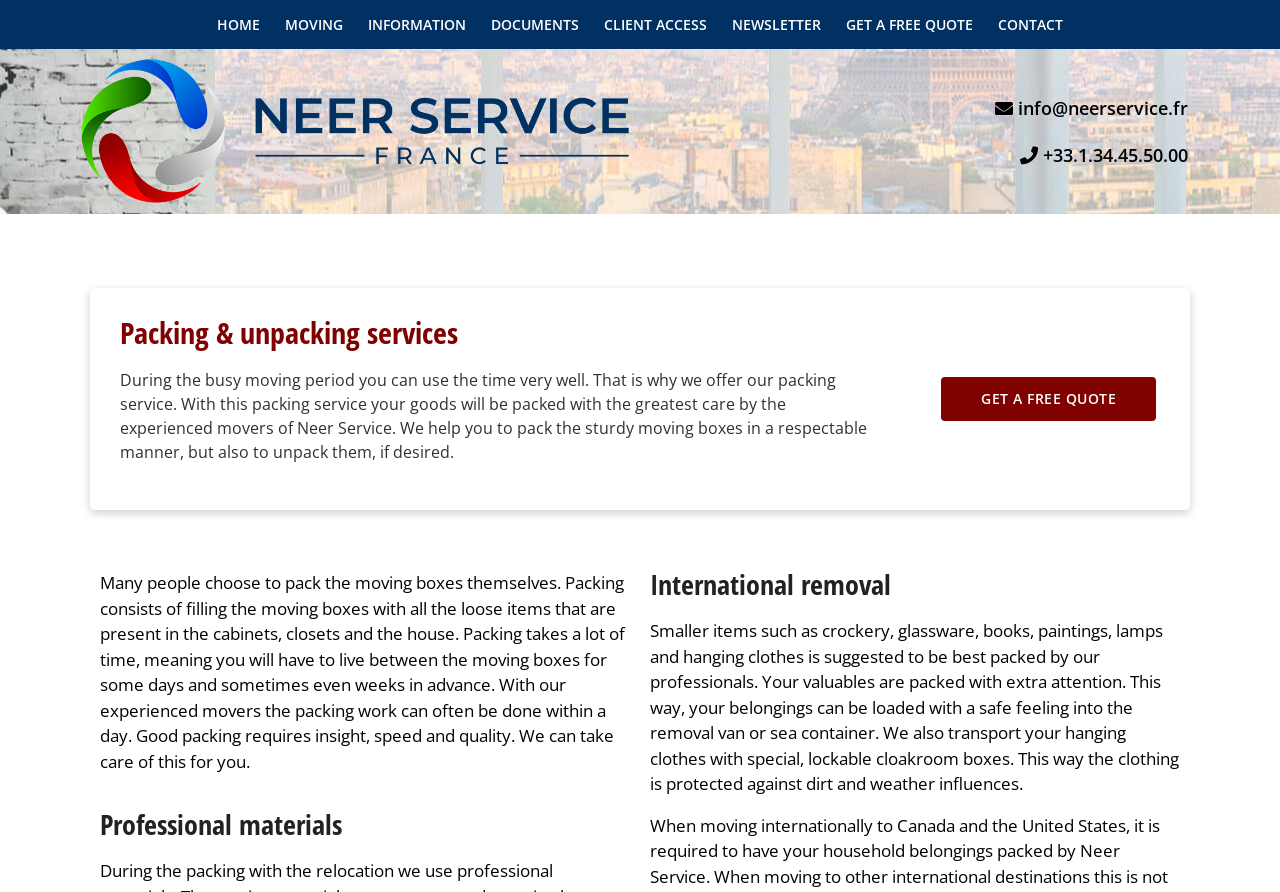Show the bounding box coordinates of the region that should be clicked to follow the instruction: "Contact us."

[0.772, 0.006, 0.838, 0.049]